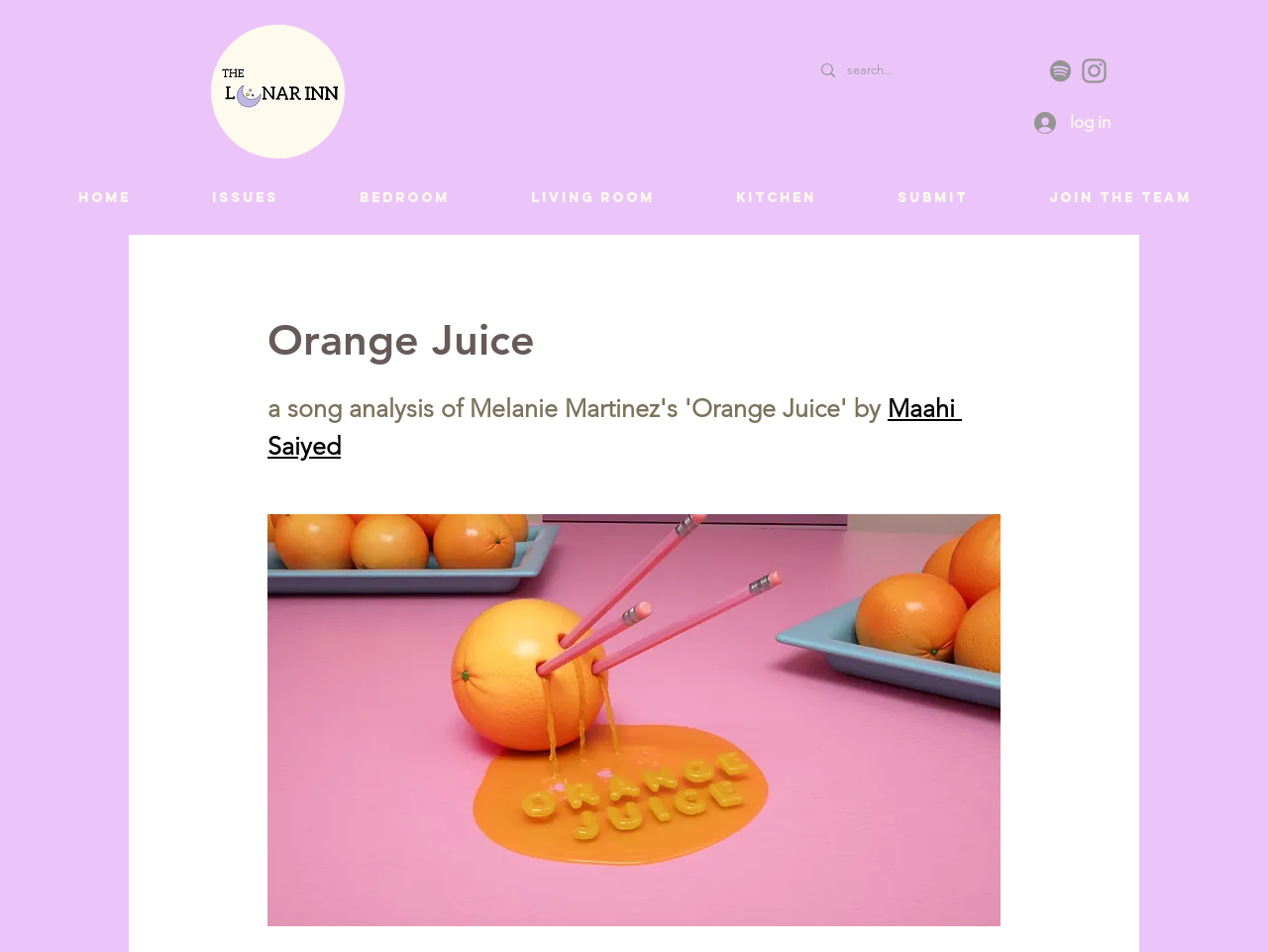Provide the bounding box coordinates of the HTML element this sentence describes: "BEDROOM". The bounding box coordinates consist of four float numbers between 0 and 1, i.e., [left, top, right, bottom].

[0.252, 0.182, 0.387, 0.234]